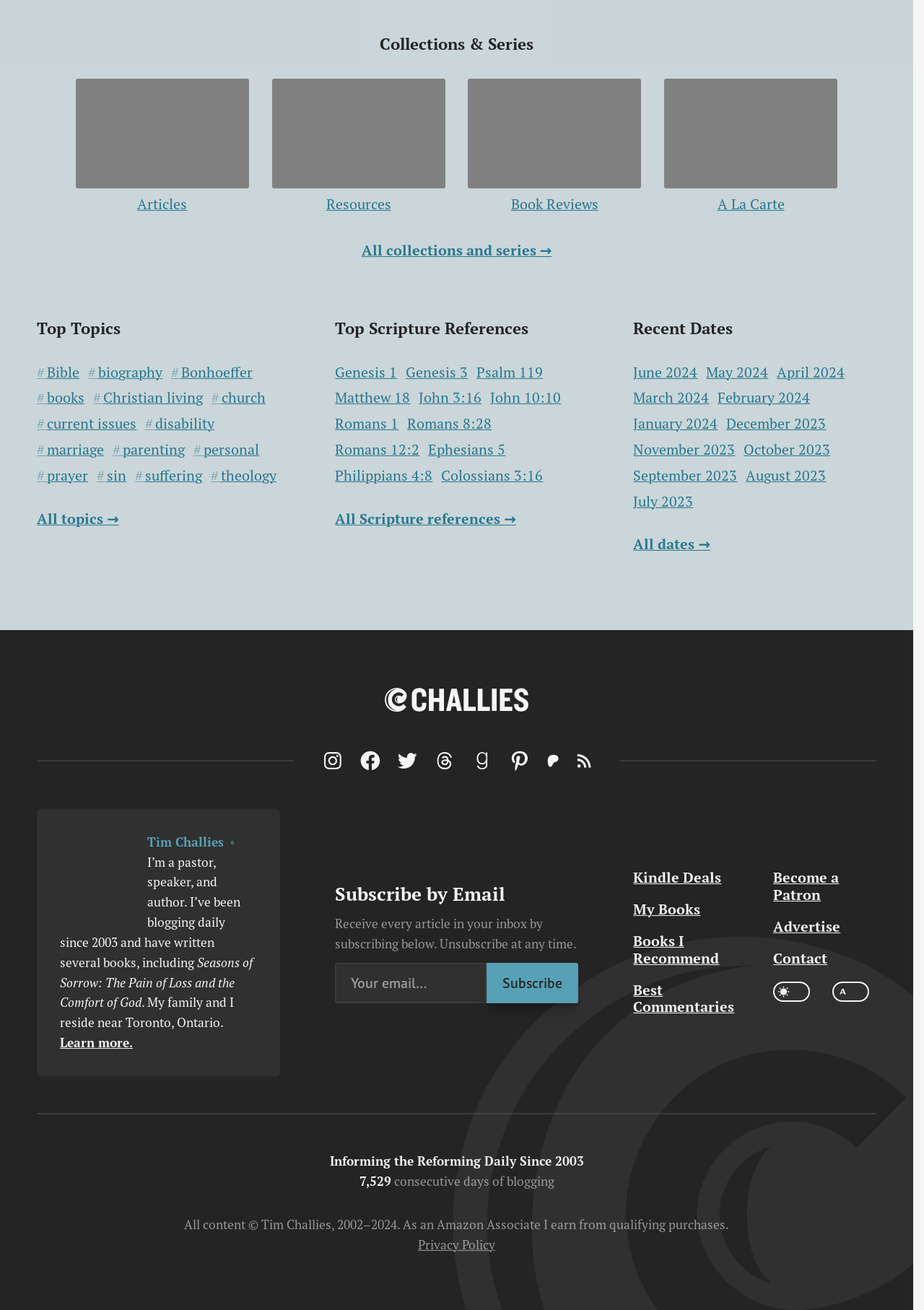Use a single word or phrase to answer the question: What are the main categories on this webpage?

Collections, Topics, Scripture References, Dates